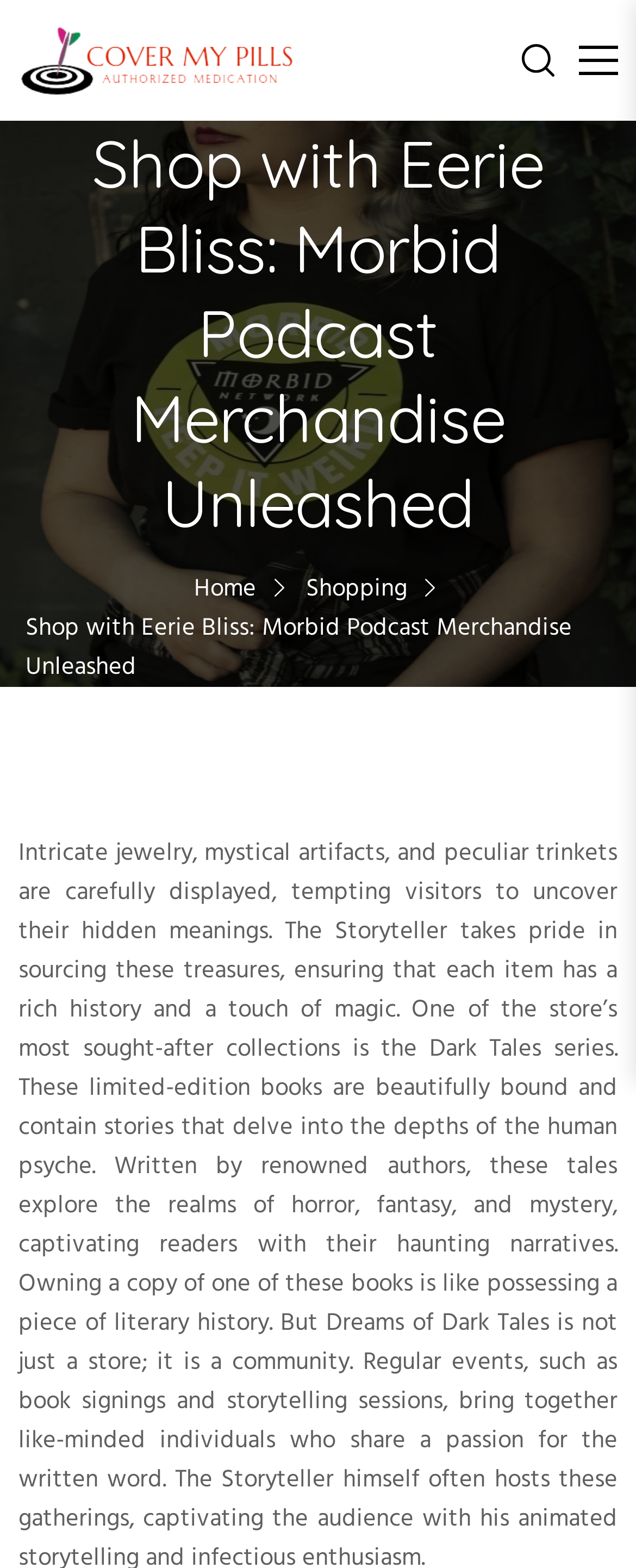Summarize the webpage comprehensively, mentioning all visible components.

The webpage is an e-commerce page for a podcast merchandise store called "Eerie Bliss". At the top-left corner, there is a heading that displays the store's name and tagline "Morbid Podcast Merchandise Unleashed". Below the heading, there is a navigation menu, also known as breadcrumbs, which shows the current page's location in the website's hierarchy. The breadcrumbs consist of two links, "Home" and "Shopping", with an arrow icon between them.

On the top-right corner, there are two links with no text, each accompanied by an image. These links are likely social media or account profile links.

In the main content area, there are two prominent links with the text "Cover MY Pills", one of which is accompanied by an image. The links are positioned side by side, with the image on the left and the text on the right. Below these links, there is a static text element that reads "Authorized Medication".

The overall layout of the webpage is simple and easy to navigate, with a clear focus on the podcast merchandise store's branding and products.